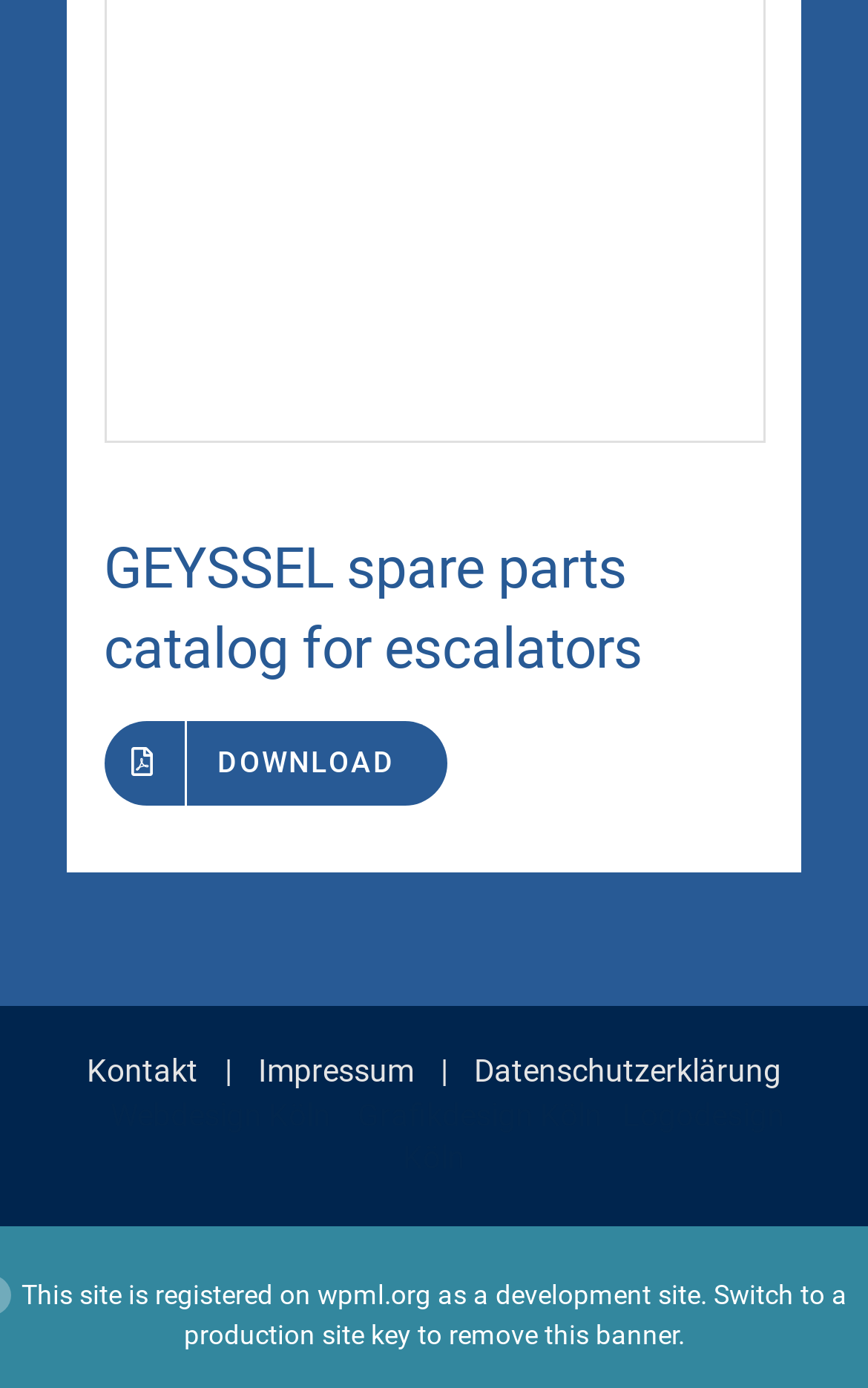Answer the question below in one word or phrase:
What is the text on the topmost heading?

GEYSSEL spare parts catalog for escalators